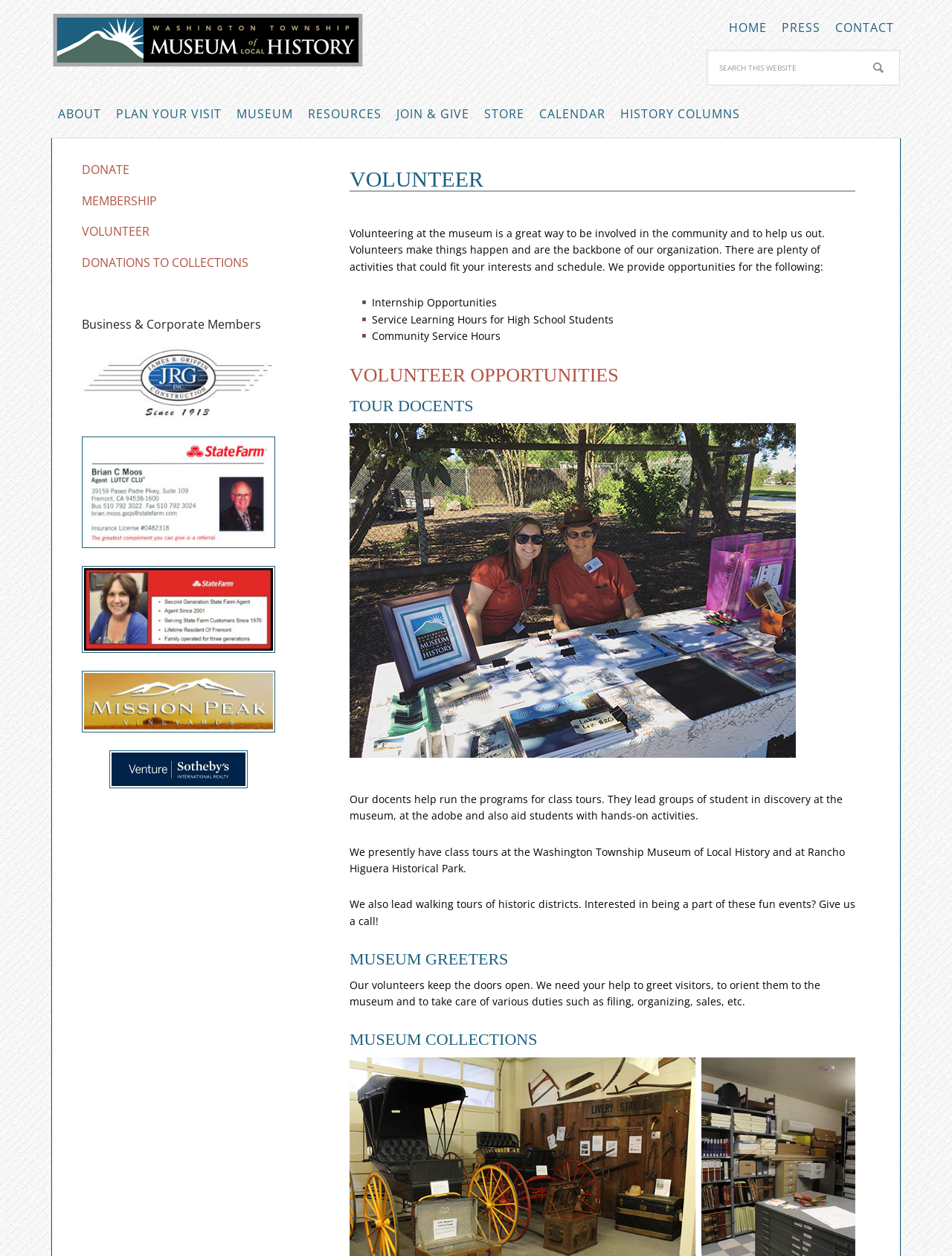Based on the image, please elaborate on the answer to the following question:
What is the role of a Tour Docent?

According to the webpage, Tour Docents help run the programs for class tours, leading groups of students in discovery at the museum, at the adobe, and also aid students with hands-on activities.